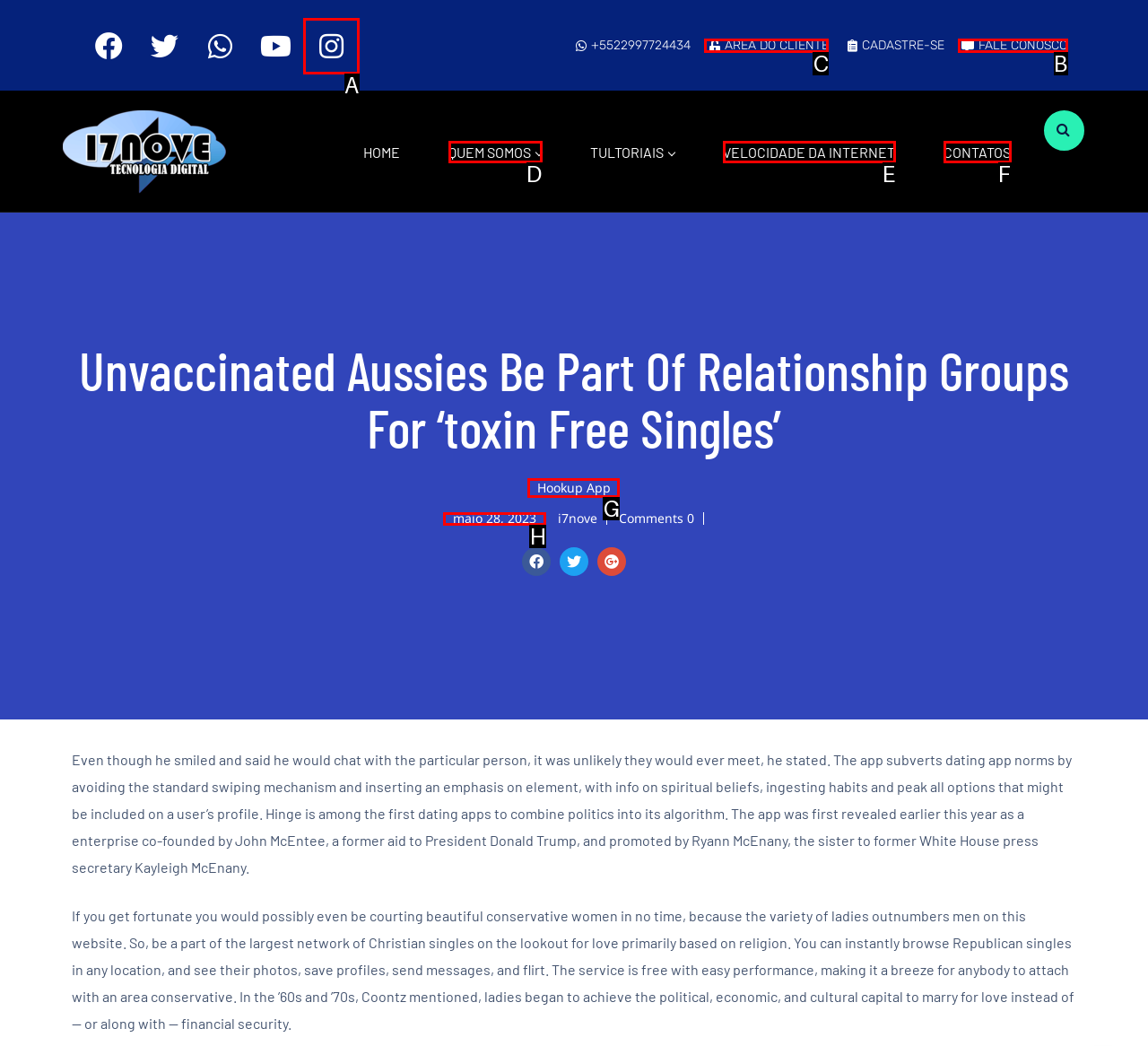Identify which lettered option completes the task: Contact us through FALE CONOSCO. Provide the letter of the correct choice.

B